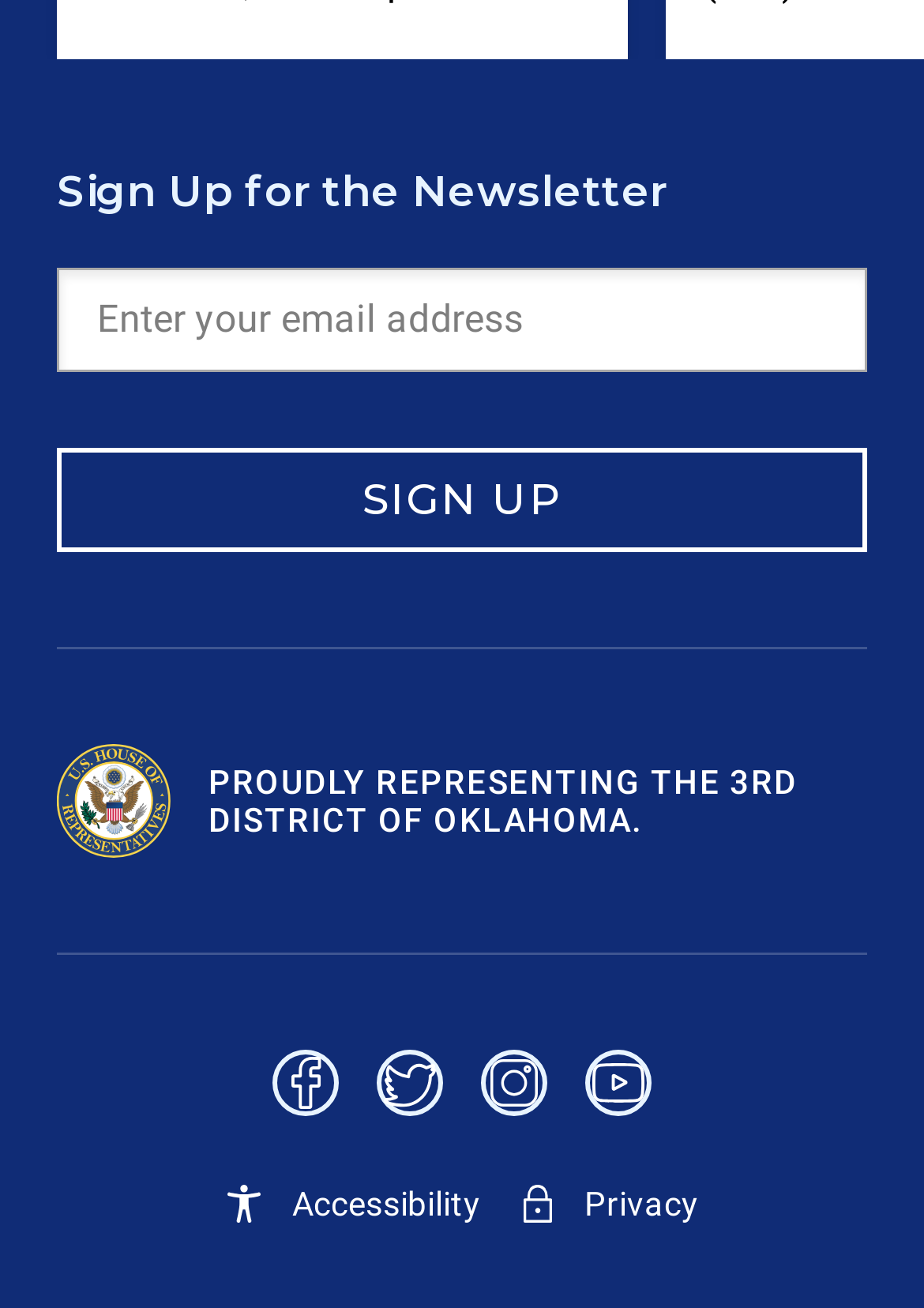Find and provide the bounding box coordinates for the UI element described with: "Sign In".

None